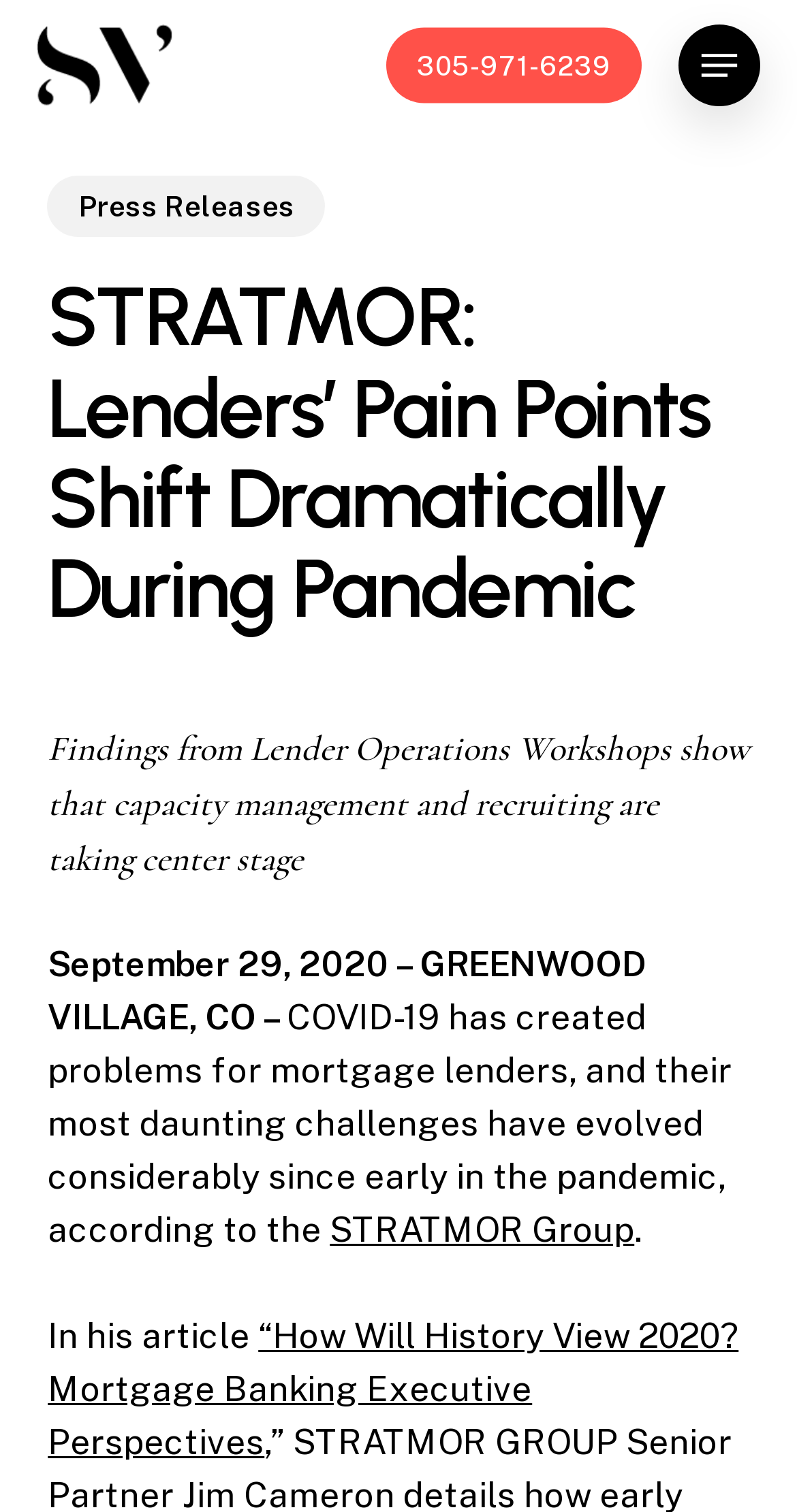Based on the element description: "Menu", identify the UI element and provide its bounding box coordinates. Use four float numbers between 0 and 1, [left, top, right, bottom].

[0.851, 0.03, 0.954, 0.057]